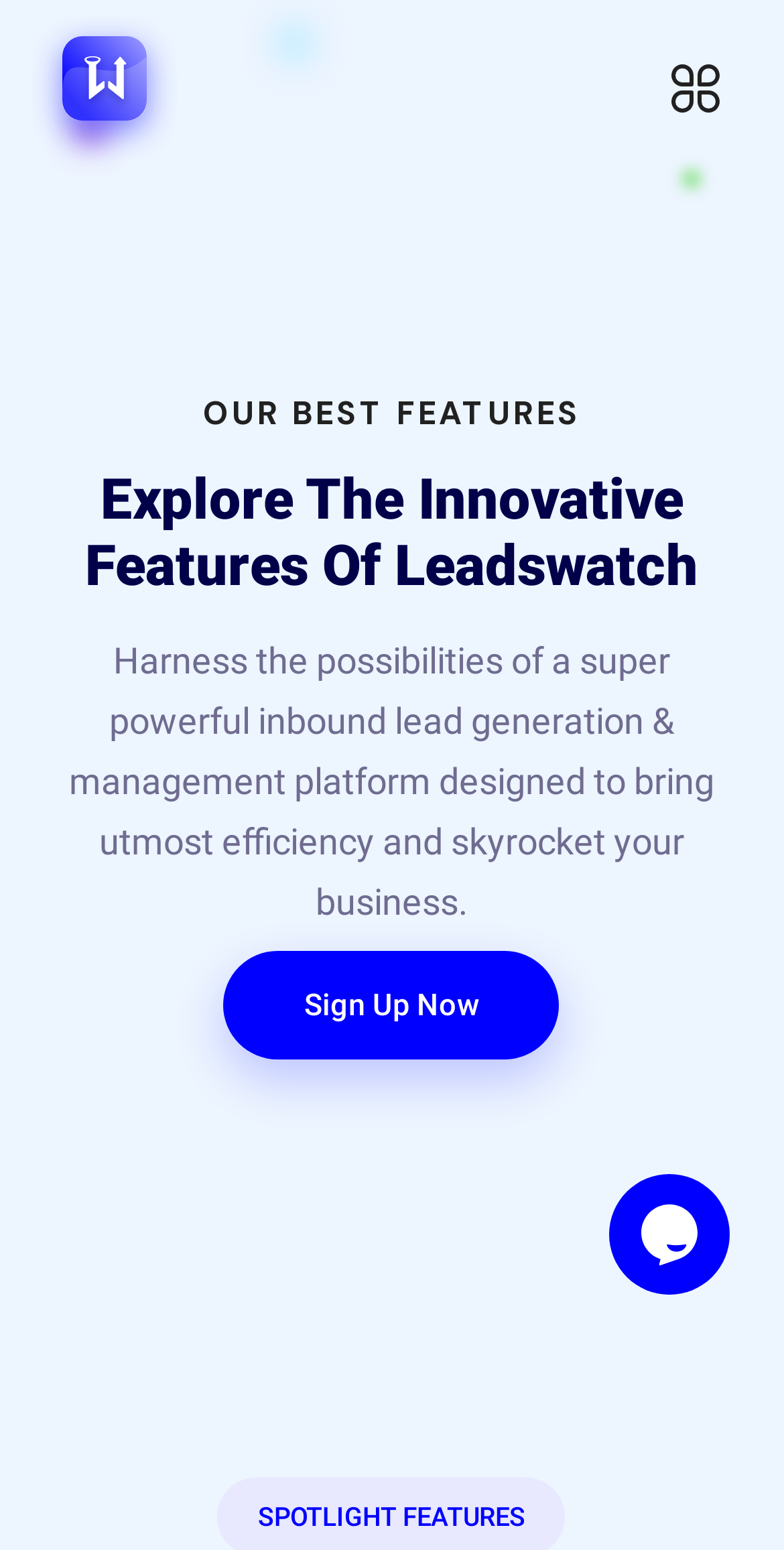Return the bounding box coordinates of the UI element that corresponds to this description: "LeadsWatch". The coordinates must be given as four float numbers in the range of 0 and 1, [left, top, right, bottom].

[0.041, 0.01, 0.226, 0.104]